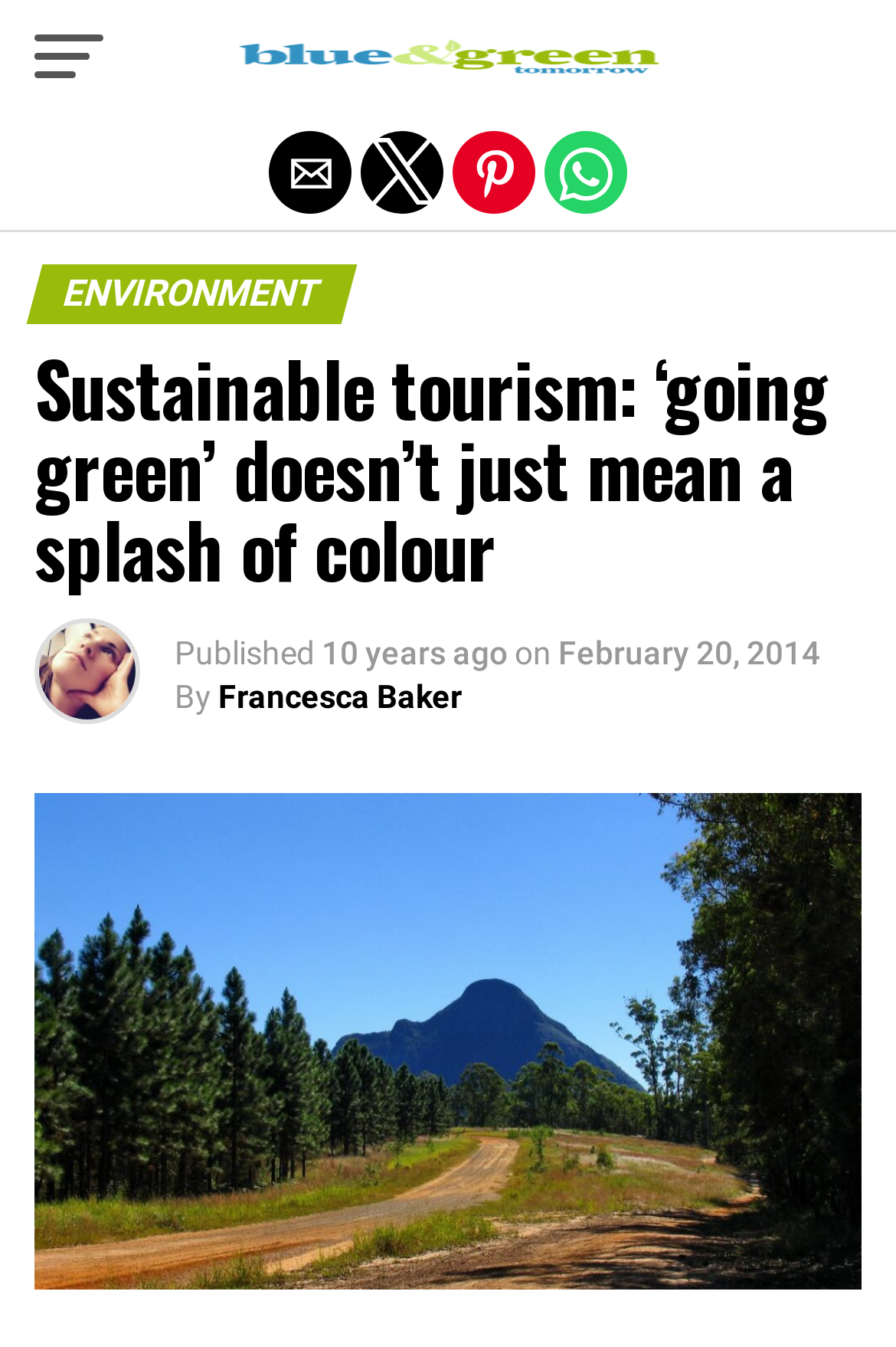Carefully observe the image and respond to the question with a detailed answer:
What is the category of the article?

I determined the category of the article by looking at the heading 'ENVIRONMENT' which is a sub-element of the HeaderAsNonLandmark element.